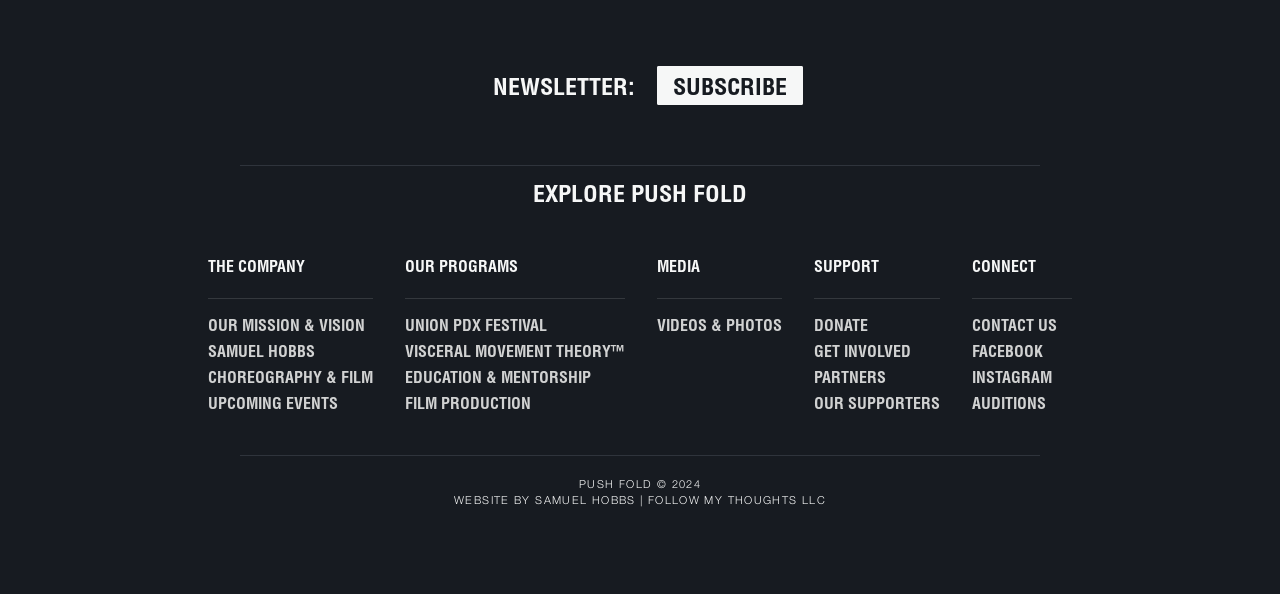What is the mission of the company? Analyze the screenshot and reply with just one word or a short phrase.

OUR MISSION & VISION